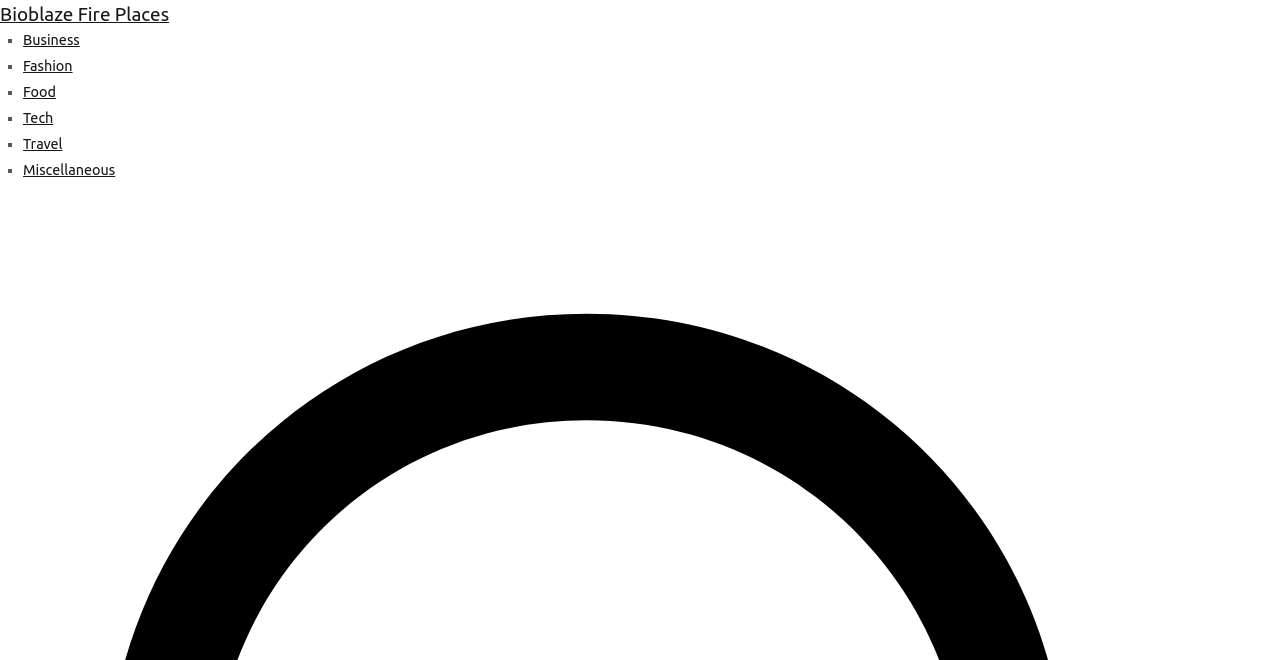Provide a brief response to the question using a single word or phrase: 
What is the first category listed?

Business